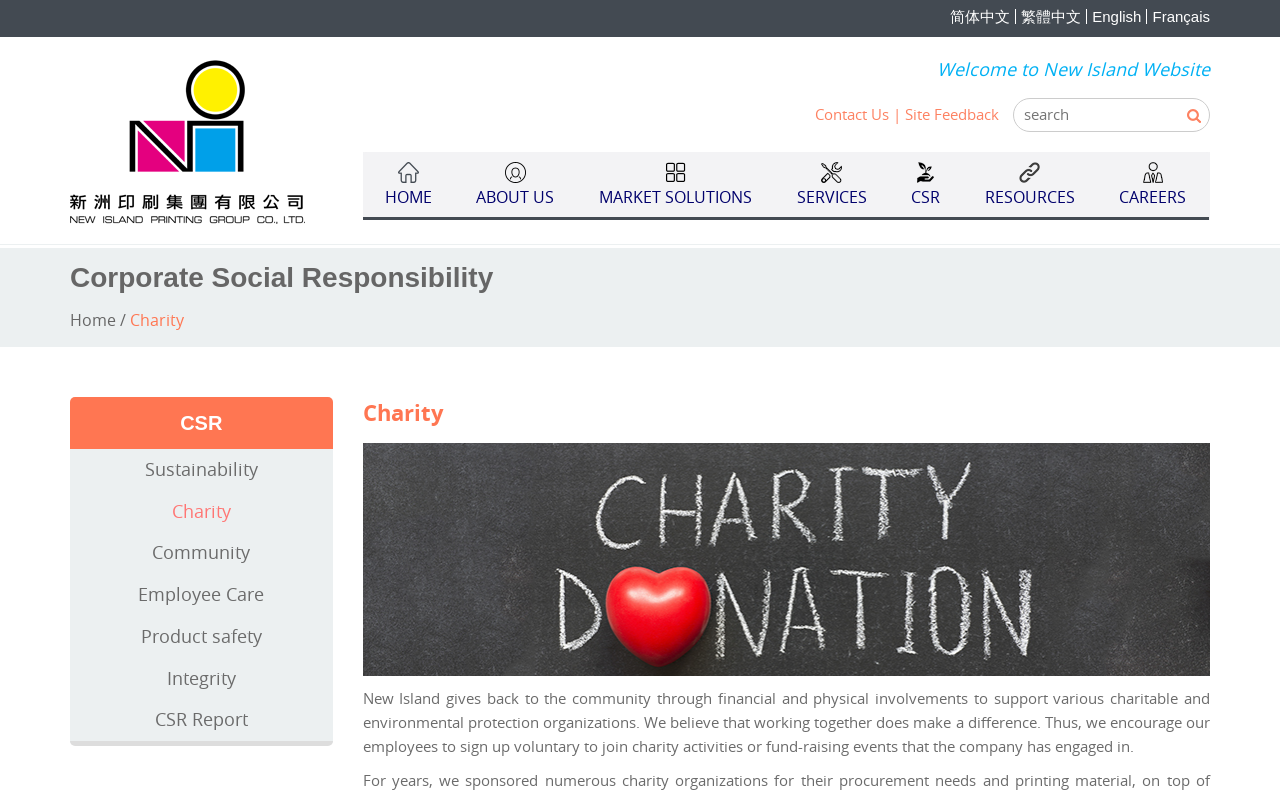What is the main category of the 'Charity' page?
Provide a detailed answer to the question, using the image to inform your response.

The 'Charity' page is categorized under Corporate Social Responsibility (CSR) as indicated by the heading 'Corporate Social Responsibility' and the link 'Charity' under the 'CSR' section.